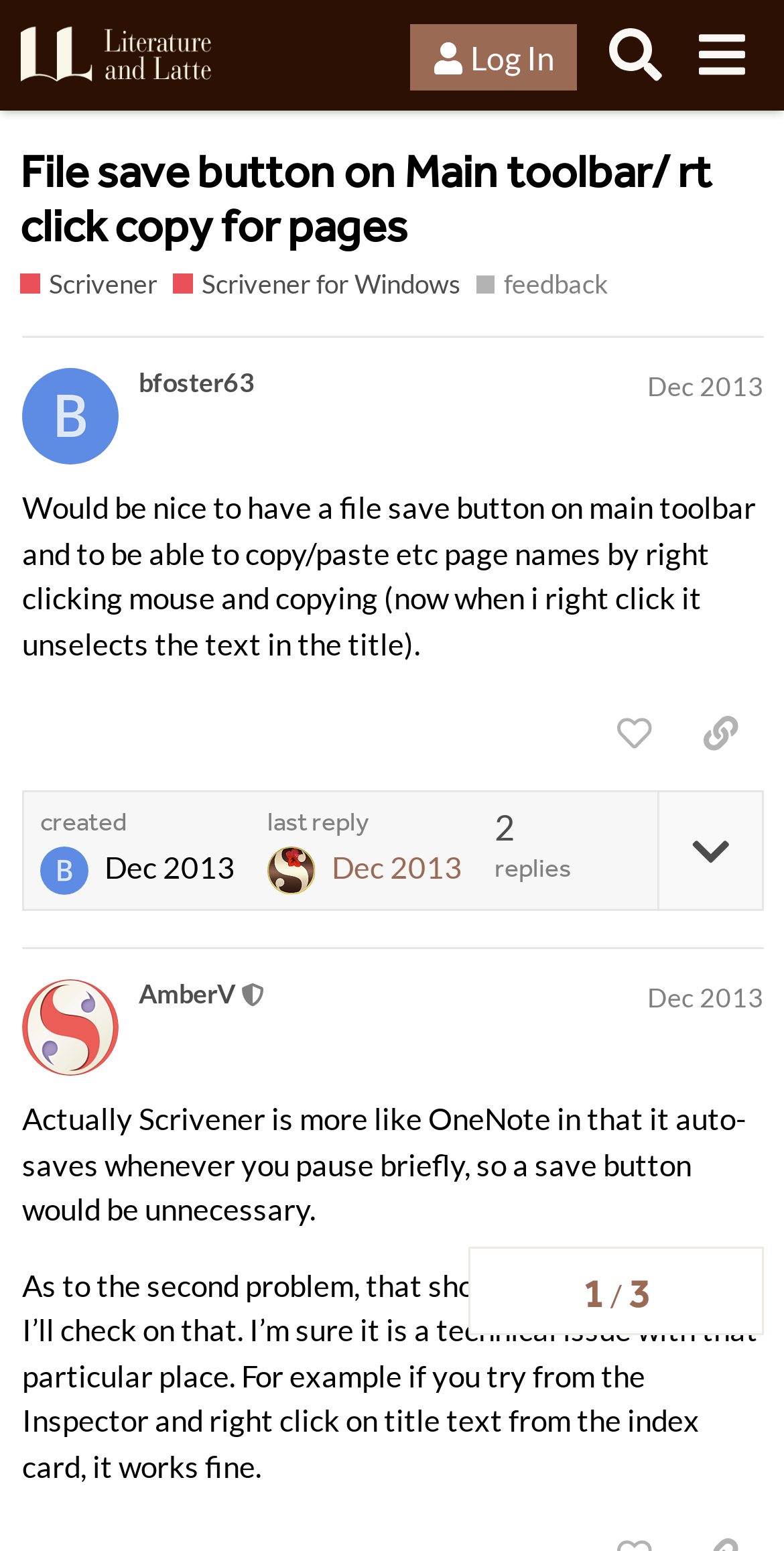Please specify the bounding box coordinates in the format (top-left x, top-left y, bottom-right x, bottom-right y), with values ranging from 0 to 1. Identify the bounding box for the UI component described as follows: Contact

None